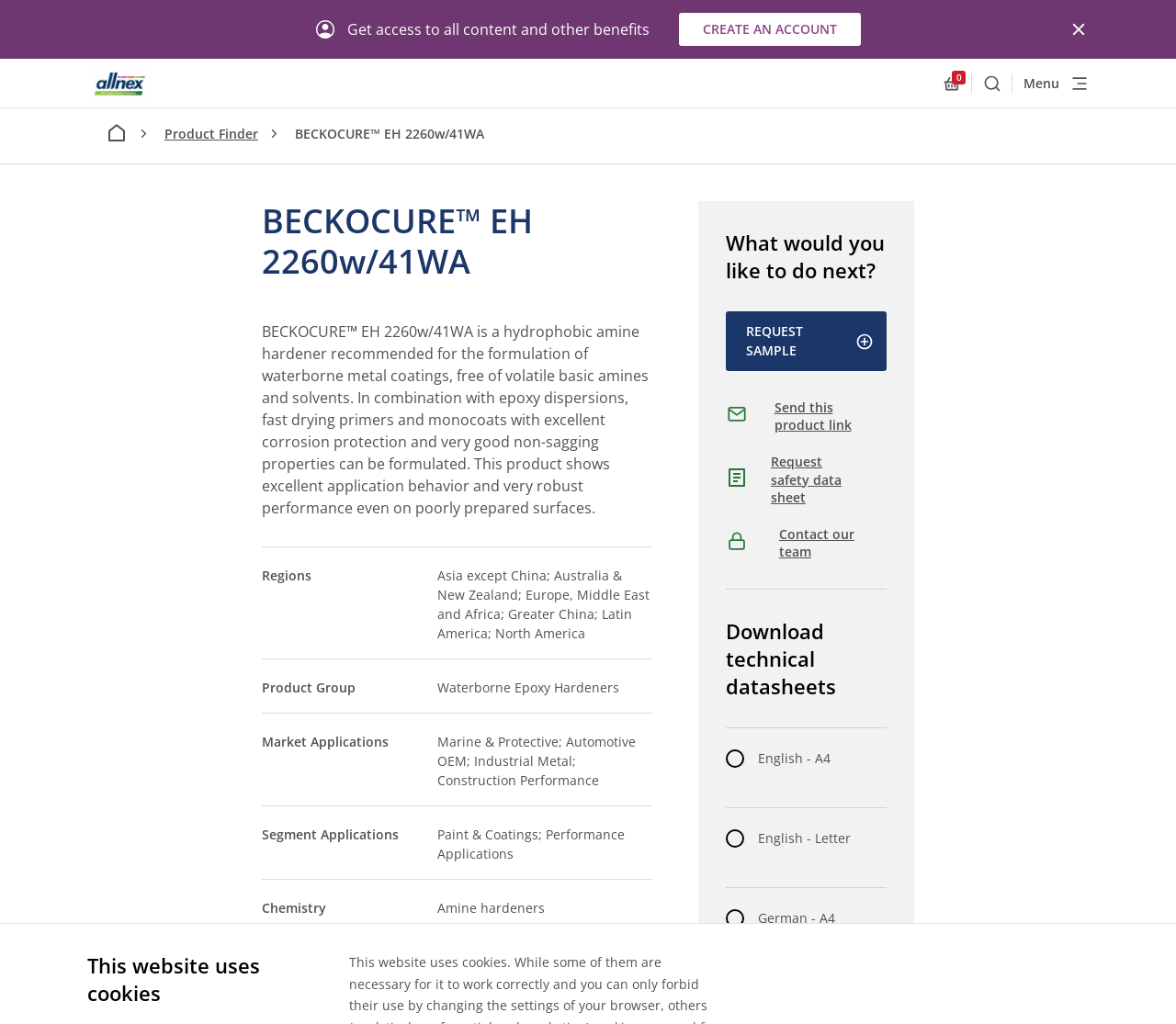Find the bounding box coordinates for the element described here: "parent_node: Request safety data sheet".

[0.617, 0.456, 0.656, 0.481]